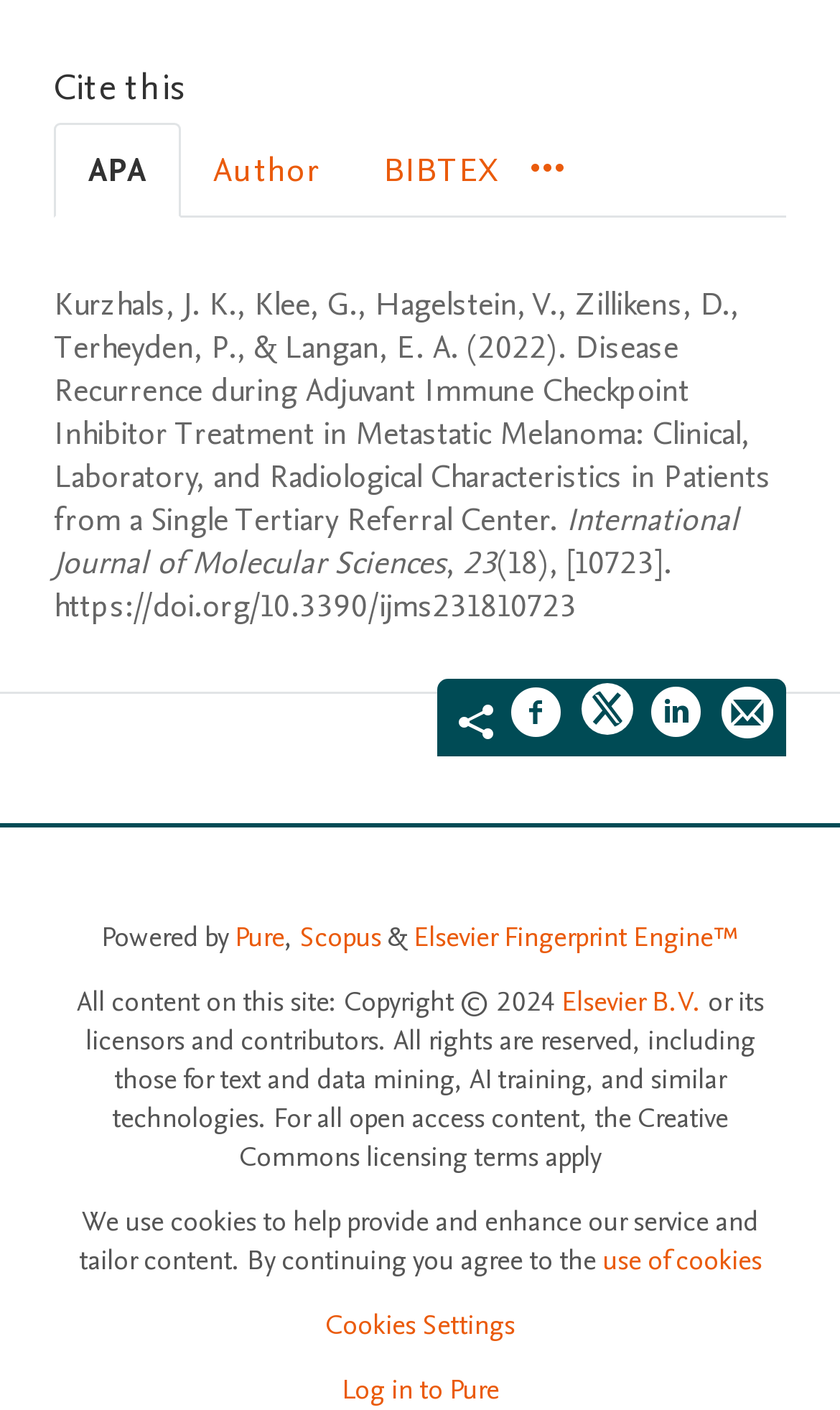What is the DOI of the research paper?
Examine the screenshot and reply with a single word or phrase.

https://doi.org/10.3390/ijms231810723